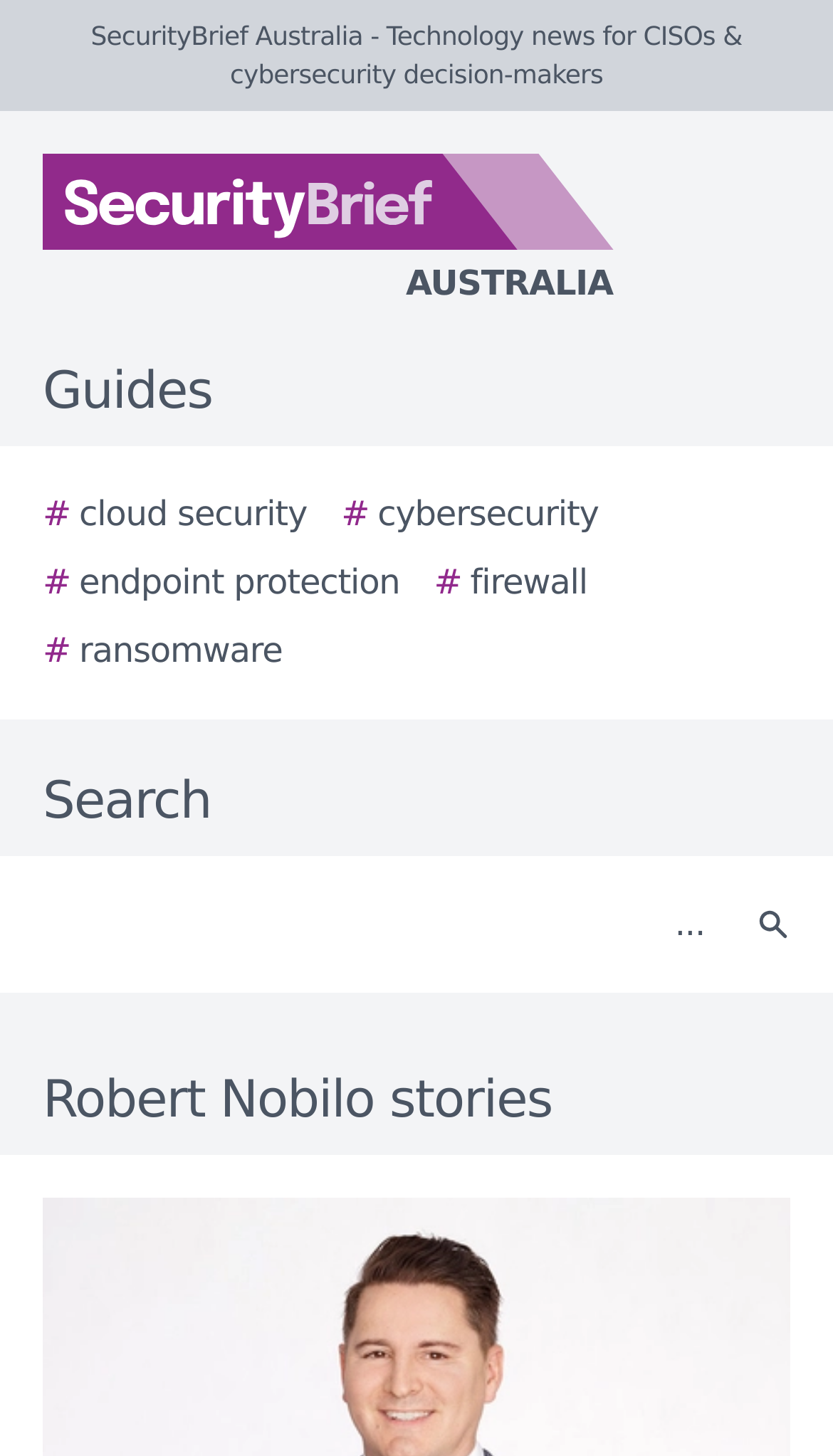Please locate the bounding box coordinates of the region I need to click to follow this instruction: "Search for cloud security".

[0.051, 0.336, 0.369, 0.371]